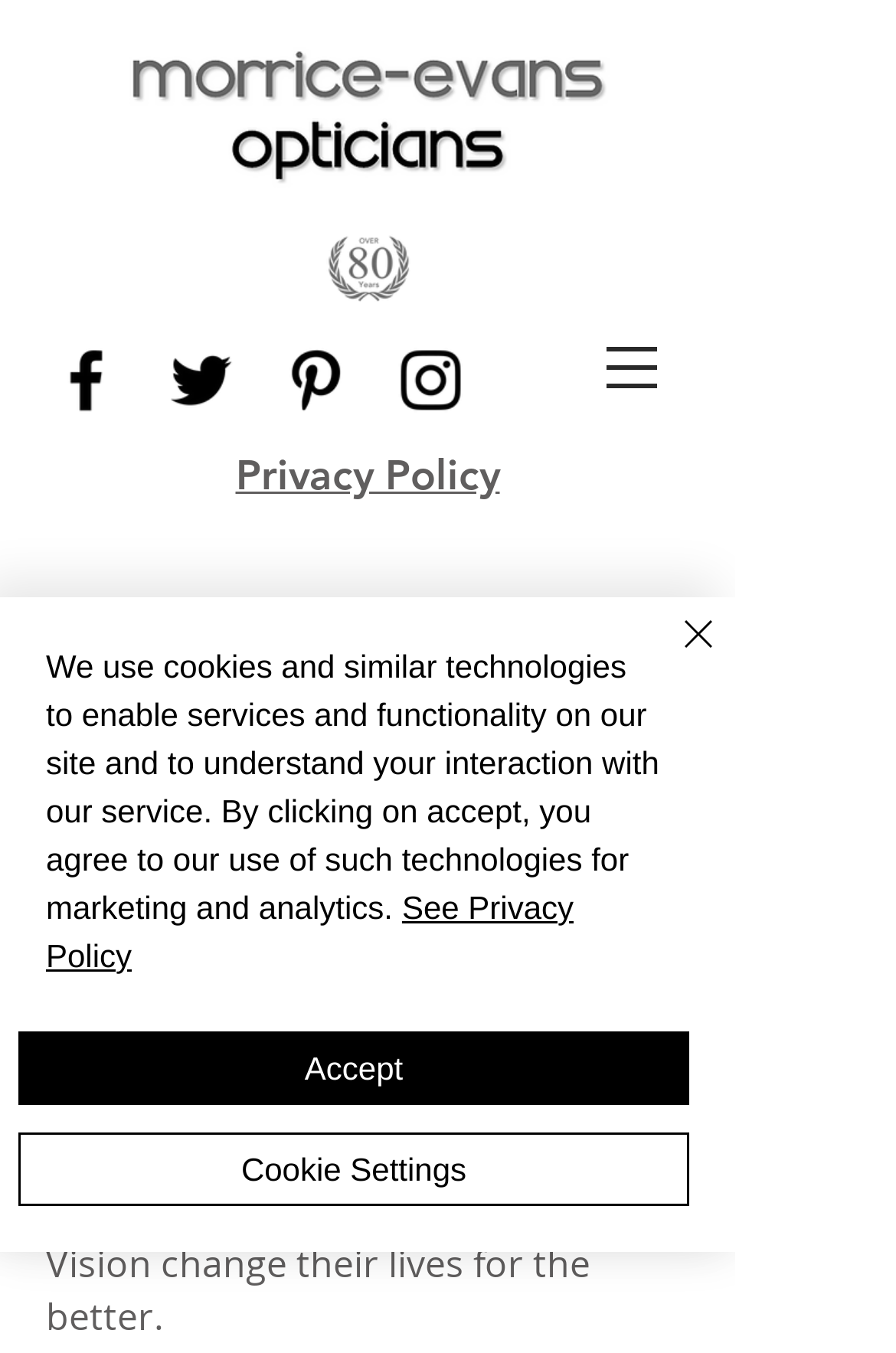Provide the bounding box coordinates of the section that needs to be clicked to accomplish the following instruction: "Click the Morrice-Evans Opticians link."

[0.026, 0.017, 0.795, 0.153]